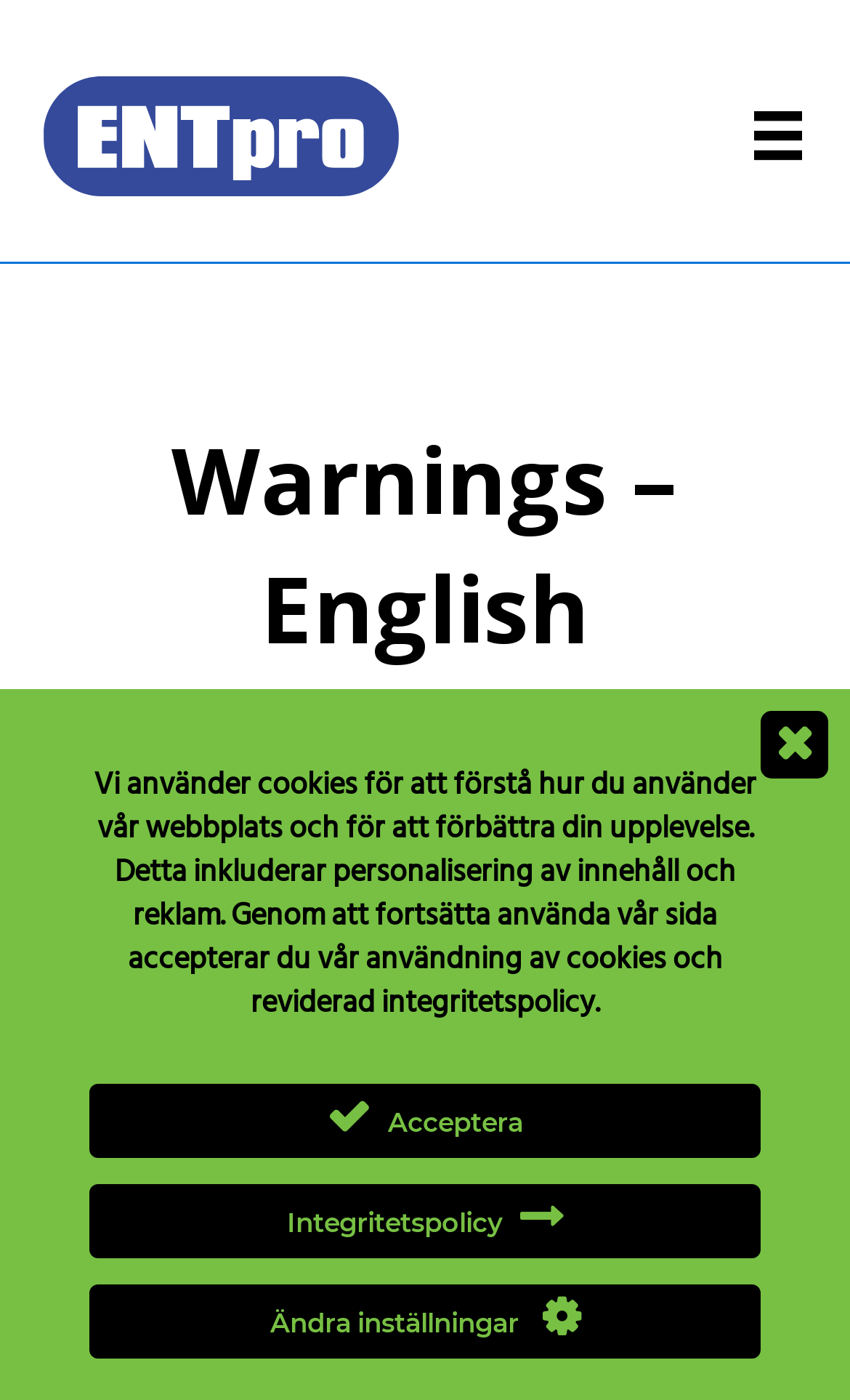Based on the visual content of the image, answer the question thoroughly: How many paragraphs of text are there?

There are three paragraphs of text on the webpage. One is about cookies, one is about Nasaline, and one is about the website's integrity policy.